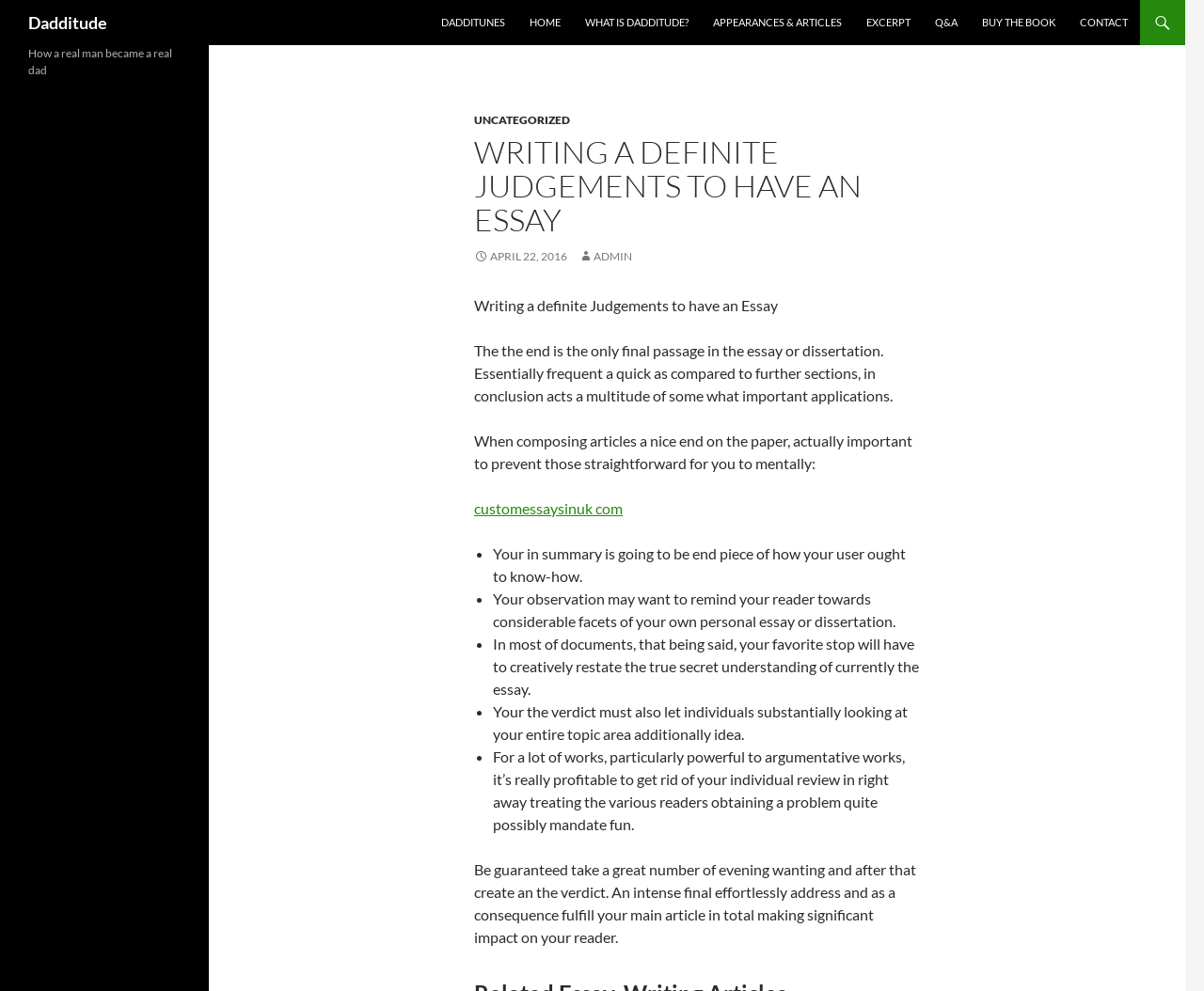Provide the bounding box coordinates, formatted as (top-left x, top-left y, bottom-right x, bottom-right y), with all values being floating point numbers between 0 and 1. Identify the bounding box of the UI element that matches the description: Excerpt

[0.71, 0.0, 0.766, 0.046]